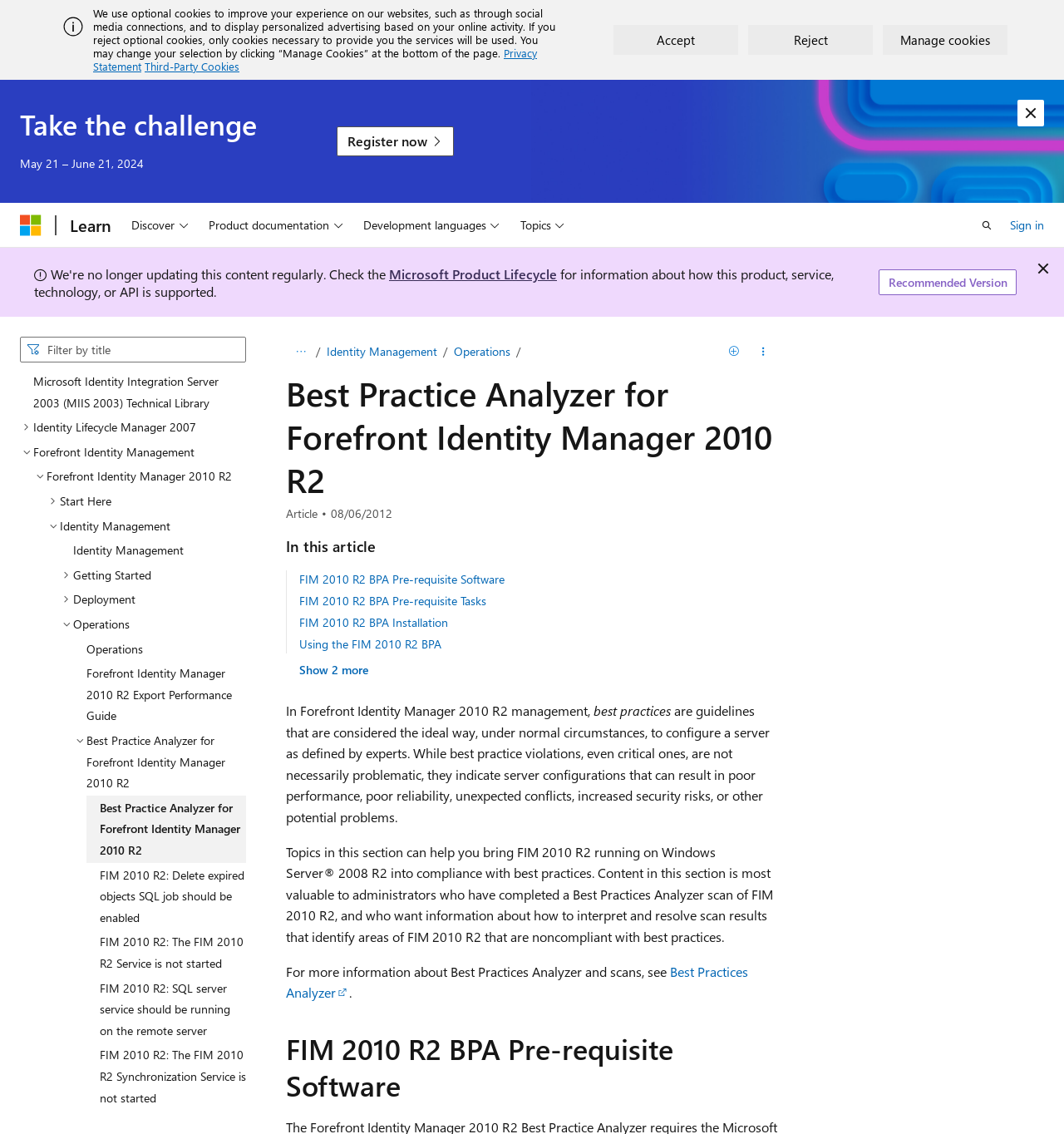Find the bounding box coordinates of the clickable area that will achieve the following instruction: "Search".

[0.019, 0.297, 0.231, 0.32]